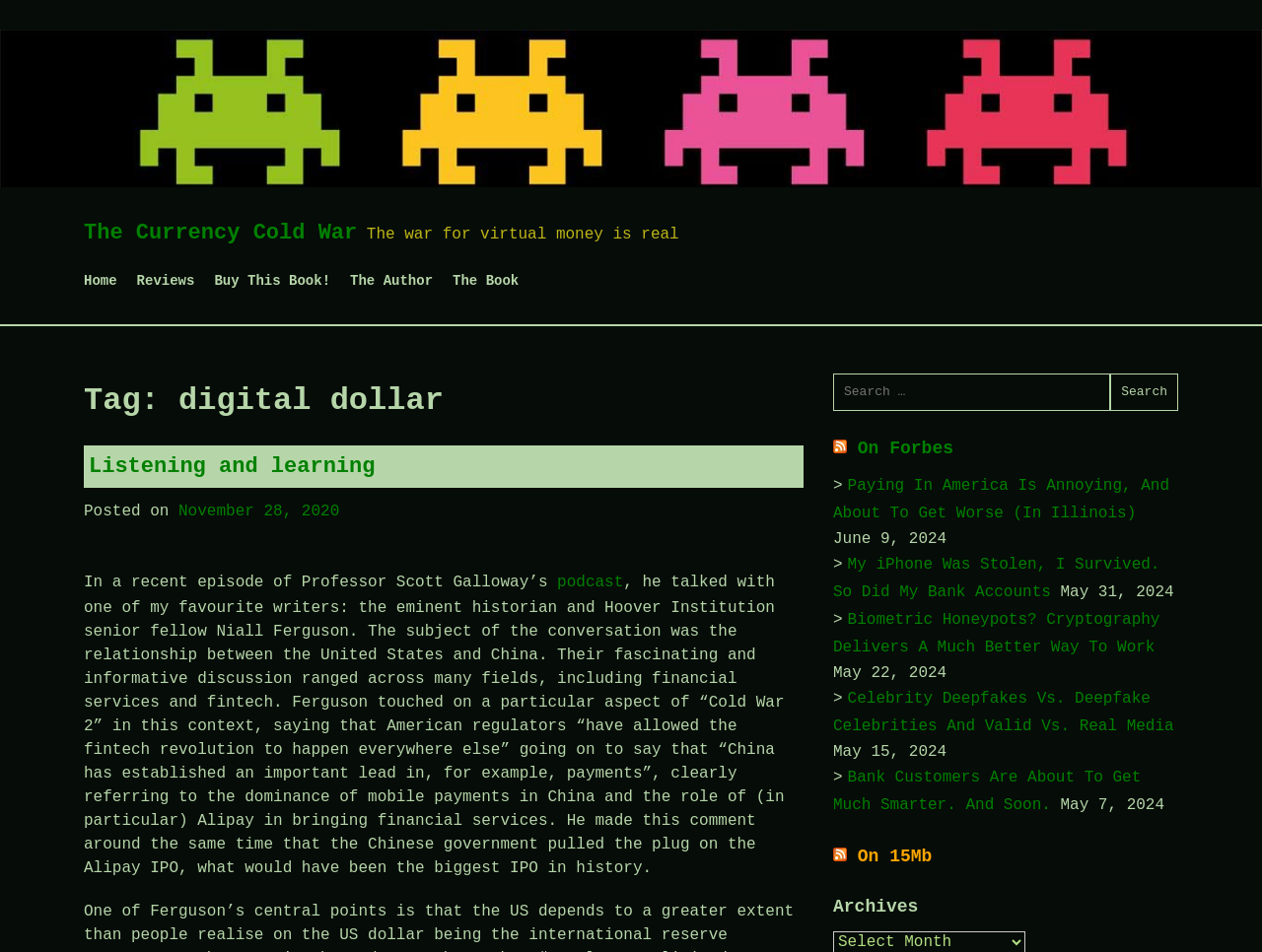Identify the bounding box coordinates necessary to click and complete the given instruction: "Subscribe to the RSS feed".

[0.66, 0.46, 0.671, 0.481]